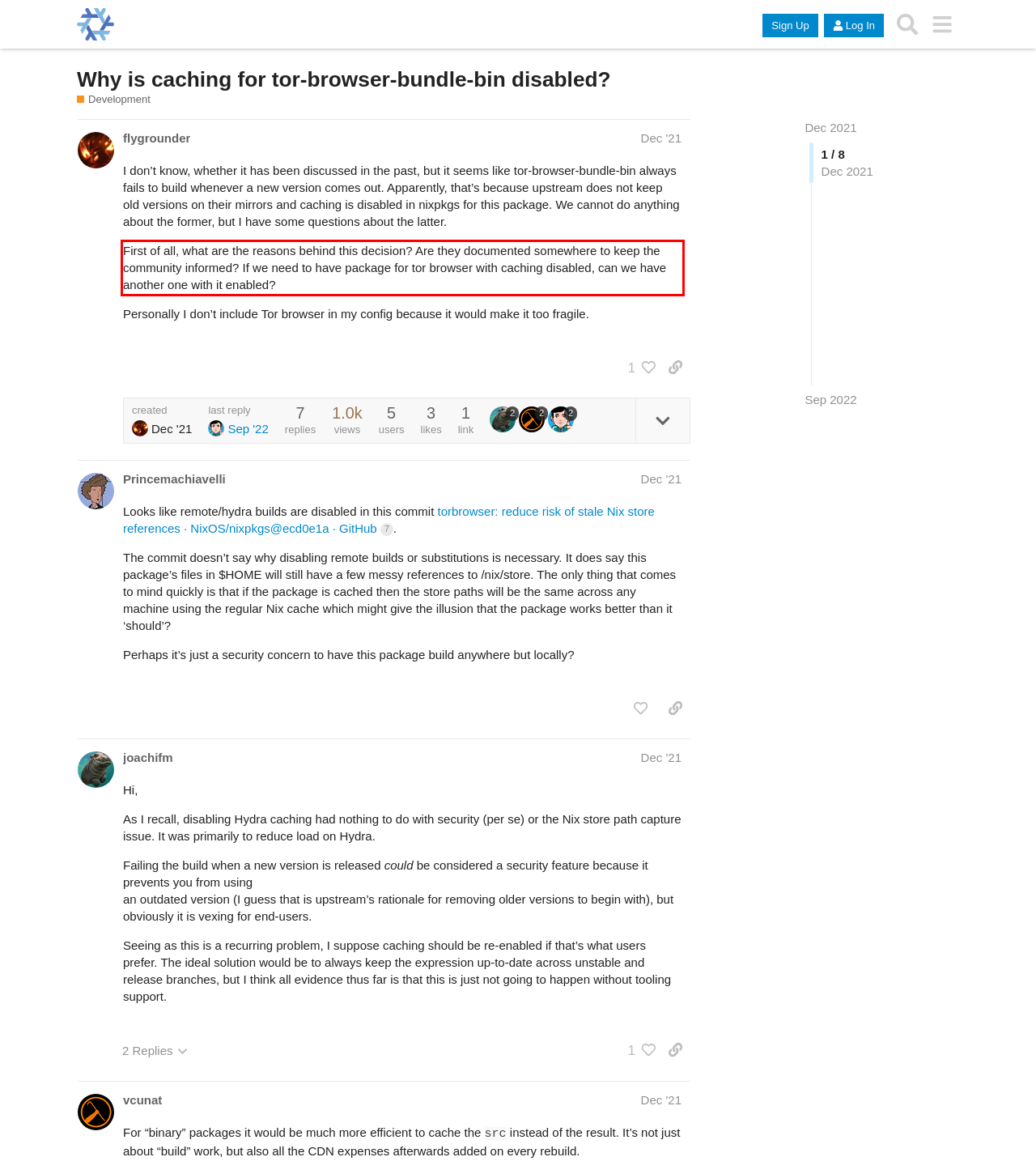You are provided with a screenshot of a webpage that includes a red bounding box. Extract and generate the text content found within the red bounding box.

First of all, what are the reasons behind this decision? Are they documented somewhere to keep the community informed? If we need to have package for tor browser with caching disabled, can we have another one with it enabled?